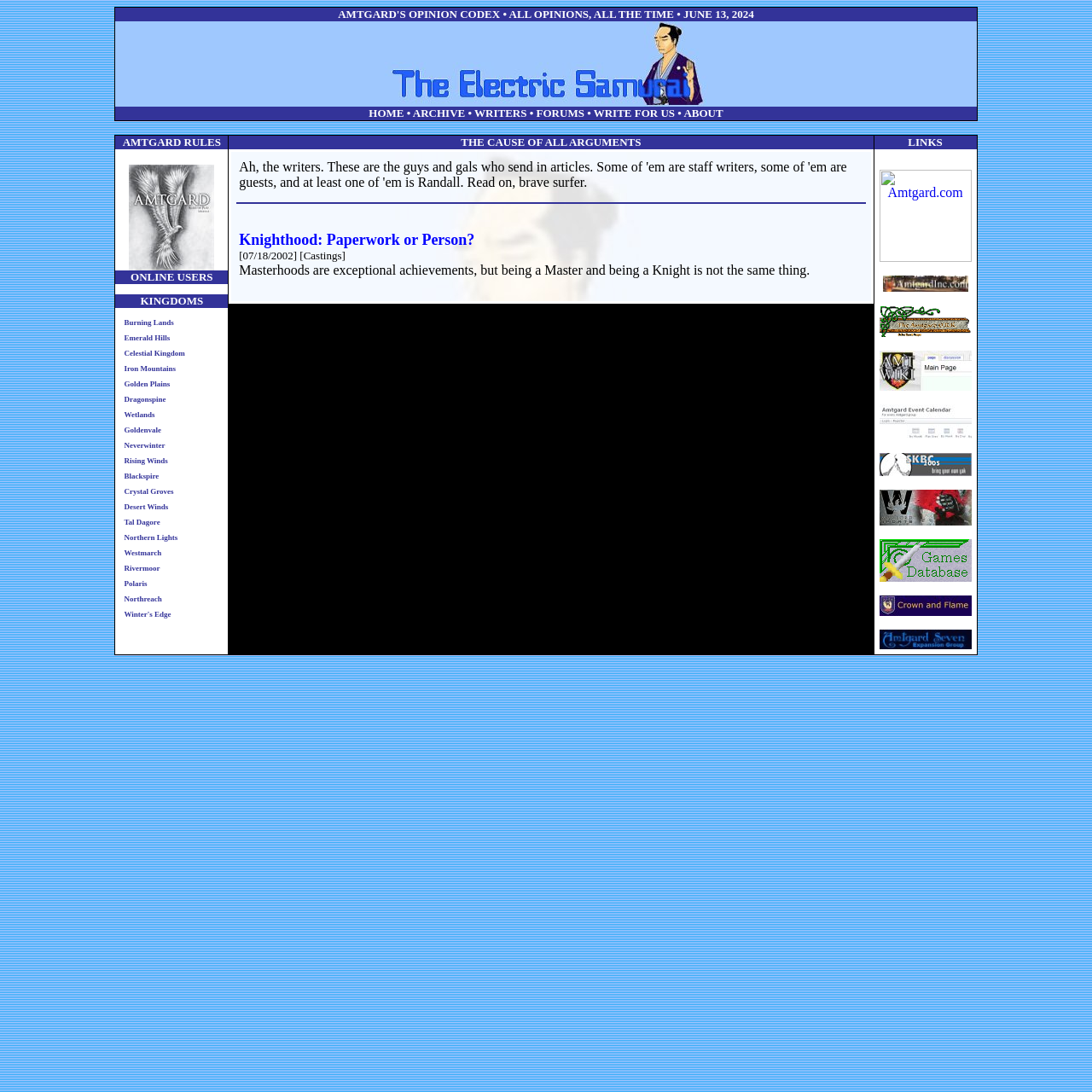What is the topic of the article in the main content area?
Using the image as a reference, answer with just one word or a short phrase.

Knighthood: Paperwork or Person?